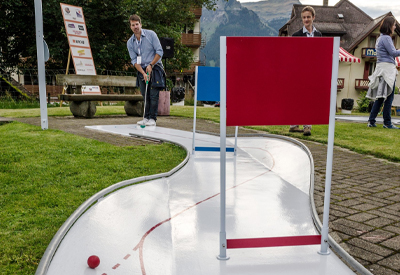What is the discount offered on games with guest cards from the Jungfrau Region?
Using the visual information from the image, give a one-word or short-phrase answer.

40%